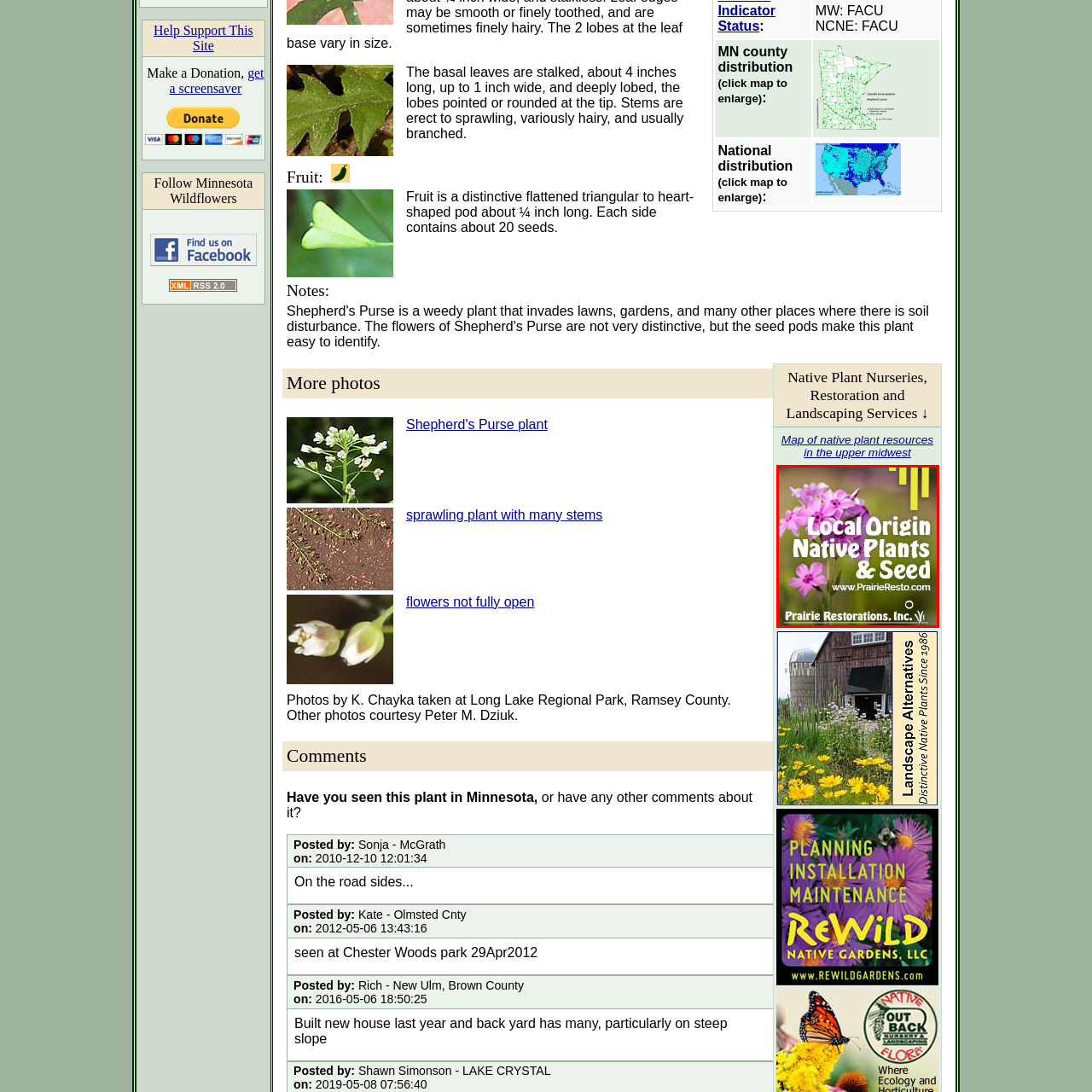Pay special attention to the segment of the image inside the red box and offer a detailed answer to the question that follows, based on what you see: What is the color of the flower in the image?

At the center of the image, a stunning pink flower captures attention, symbolizing the beauty of native flora.